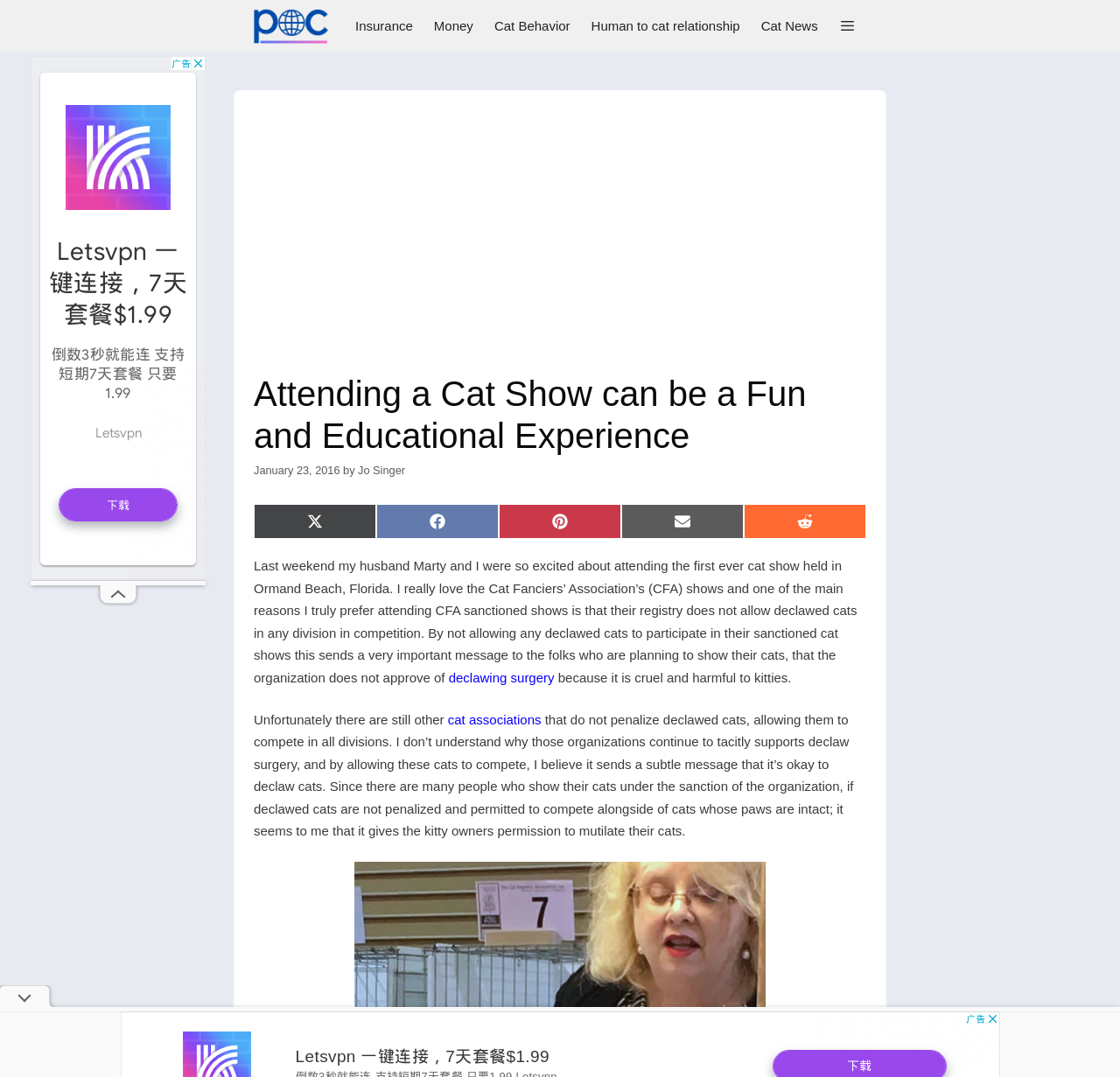Give a detailed account of the webpage.

The webpage is about attending a cat show, which can be a fun and educational experience. At the top, there is a navigation bar with several links, including "Michael Broad", "Insurance", "Money", "Cat Behavior", "Human to cat relationship", "Cat News", and a button with an icon. Below the navigation bar, there is a header section with the title "Attending a Cat Show can be a Fun and Educational Experience" and a time stamp "January 23, 2016" by "Jo Singer".

The main content of the webpage is an article about the author's experience attending a cat show in Ormand Beach, Florida. The article is divided into several paragraphs, with the first paragraph describing the author's excitement about attending the show. The author mentions that they prefer attending Cat Fanciers’ Association’s (CFA) shows because the organization does not allow declawed cats to participate in competition.

Throughout the article, there are several links to related topics, such as "declawing surgery" and "cat associations". The article also expresses the author's disapproval of declawing cats, stating that it is cruel and harmful to kitties.

On the left side of the webpage, there are two advertisements, one above the other. The top advertisement is a small image, while the bottom one is a larger iframe. At the bottom of the webpage, there are social media links to share the article on Twitter, Facebook, Pinterest, Email, and Reddit.